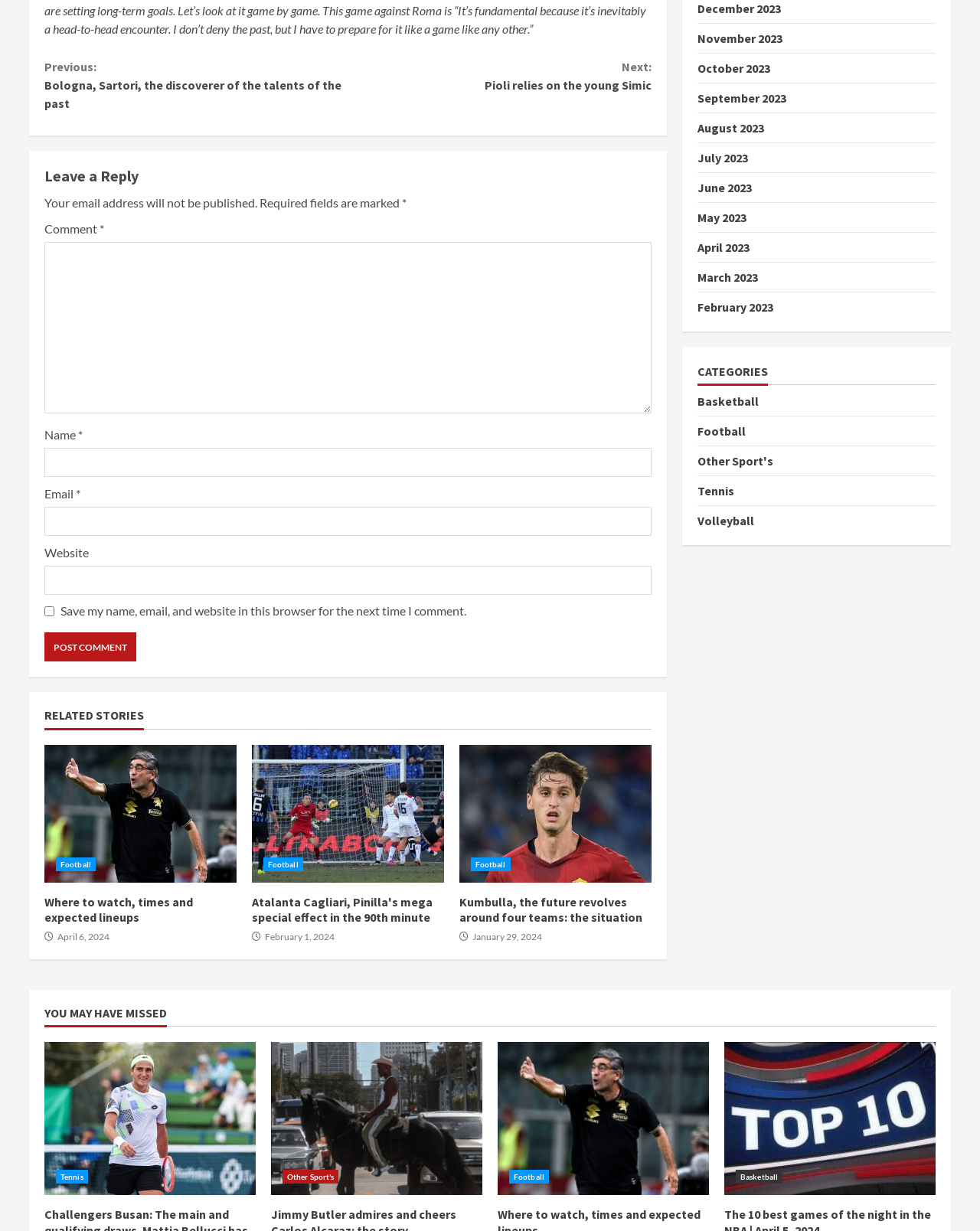How many comment fields are there?
Answer the question with a single word or phrase by looking at the picture.

4